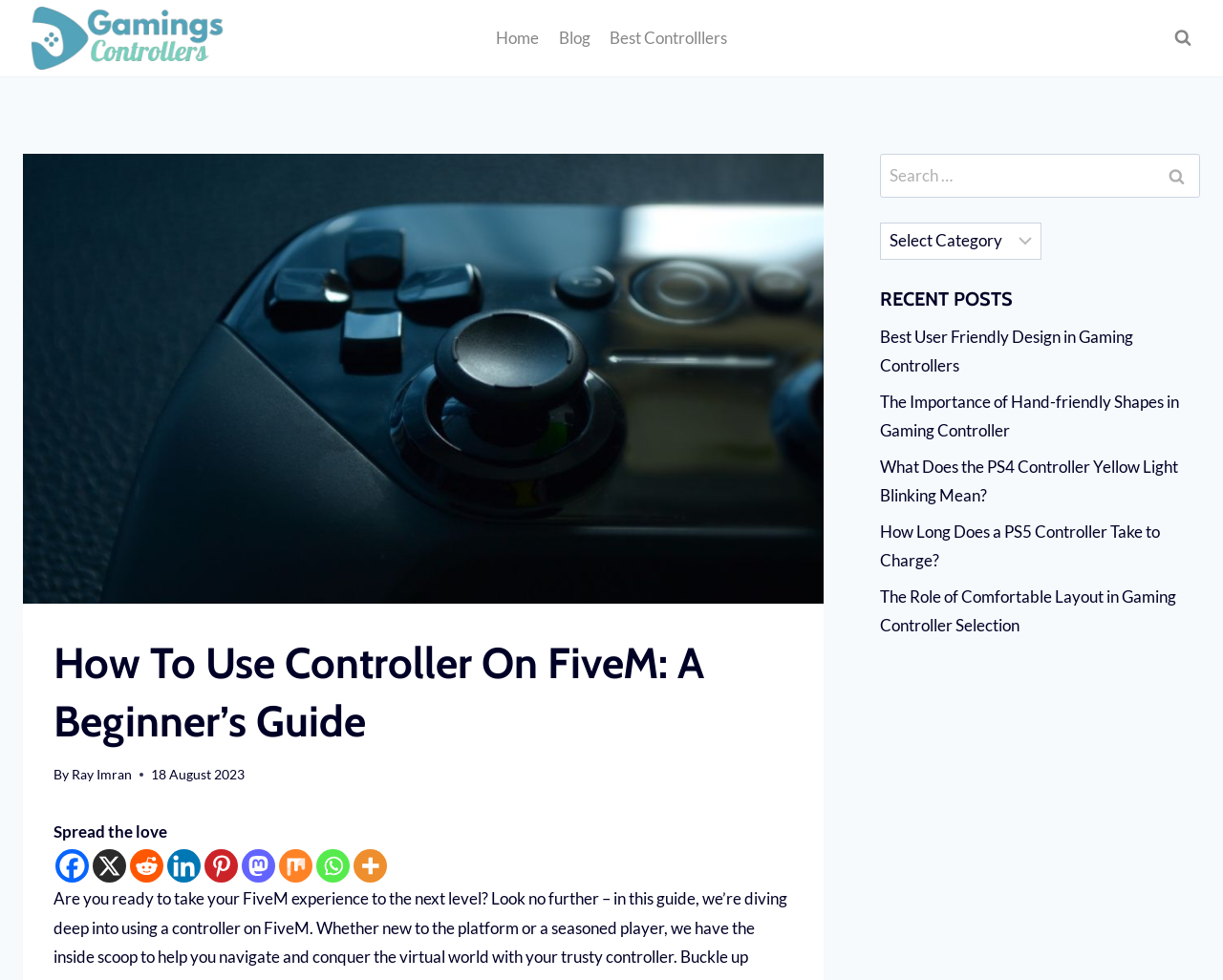Provide a brief response to the question below using a single word or phrase: 
Who is the author of this guide?

Ray Imran